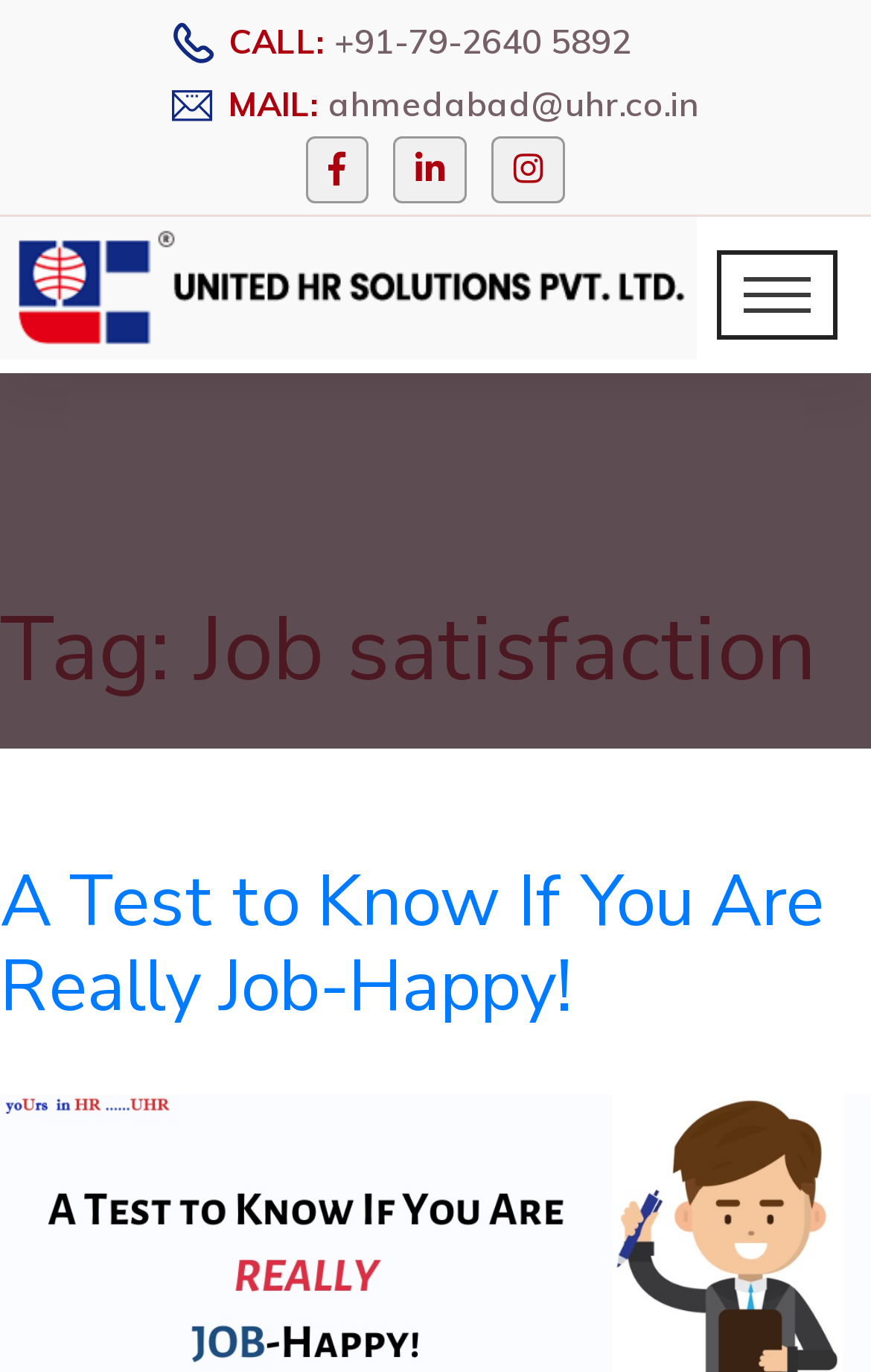Please determine the bounding box of the UI element that matches this description: ahmedabad@uhr.co.in. The coordinates should be given as (top-left x, top-left y, bottom-right x, bottom-right y), with all values between 0 and 1.

[0.377, 0.06, 0.803, 0.091]